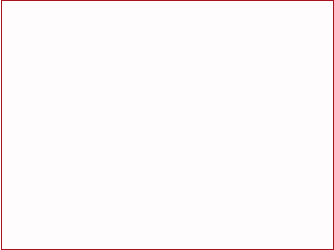Give a short answer to this question using one word or a phrase:
What is the possible topic of the larger content?

Astrology and personal development